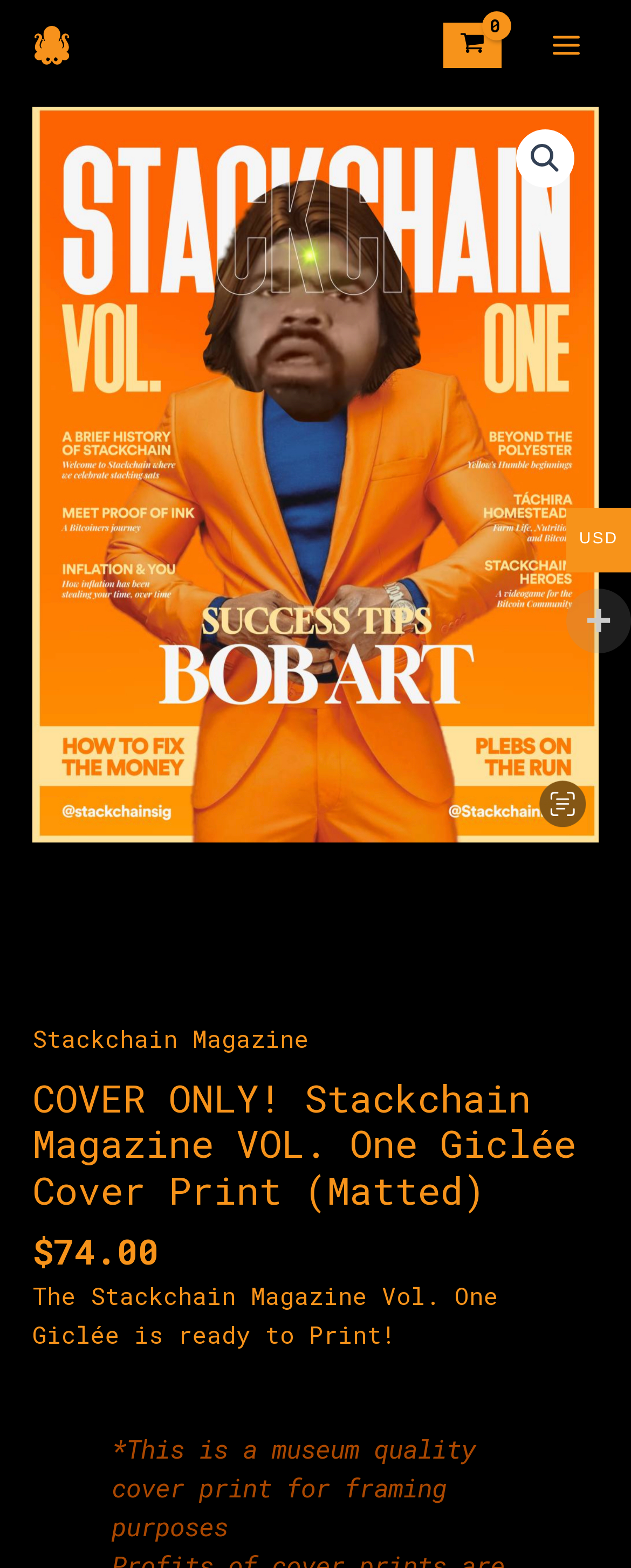What is the price of the Stackchain Magazine Vol. One Giclée cover print?
Answer the question with a detailed and thorough explanation.

I found the price by looking at the text elements on the webpage. There is a StaticText element with the text '$' and another StaticText element with the text '74.00' next to it, indicating the price of the product.